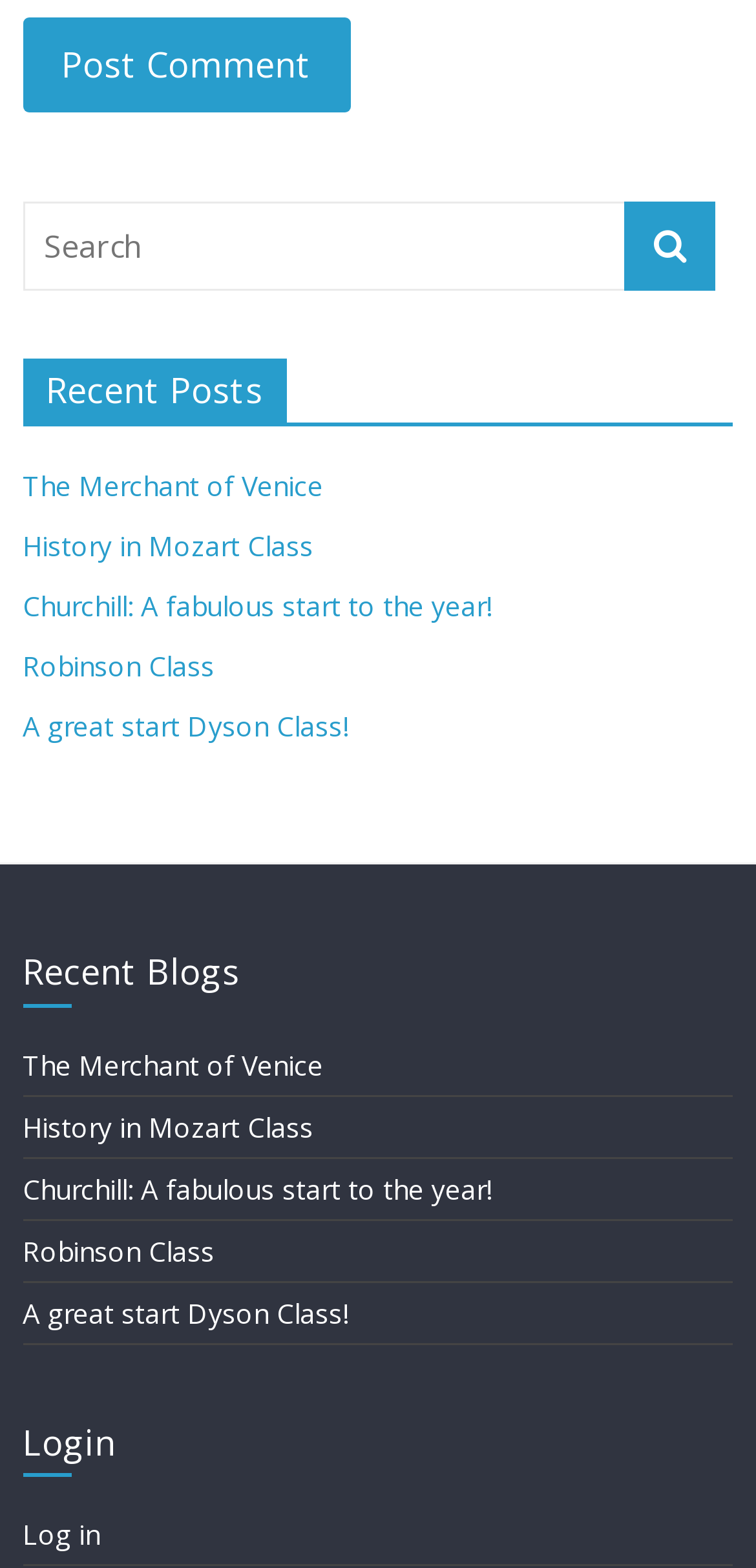Locate the bounding box coordinates of the element you need to click to accomplish the task described by this instruction: "Search for something".

[0.03, 0.128, 0.829, 0.185]